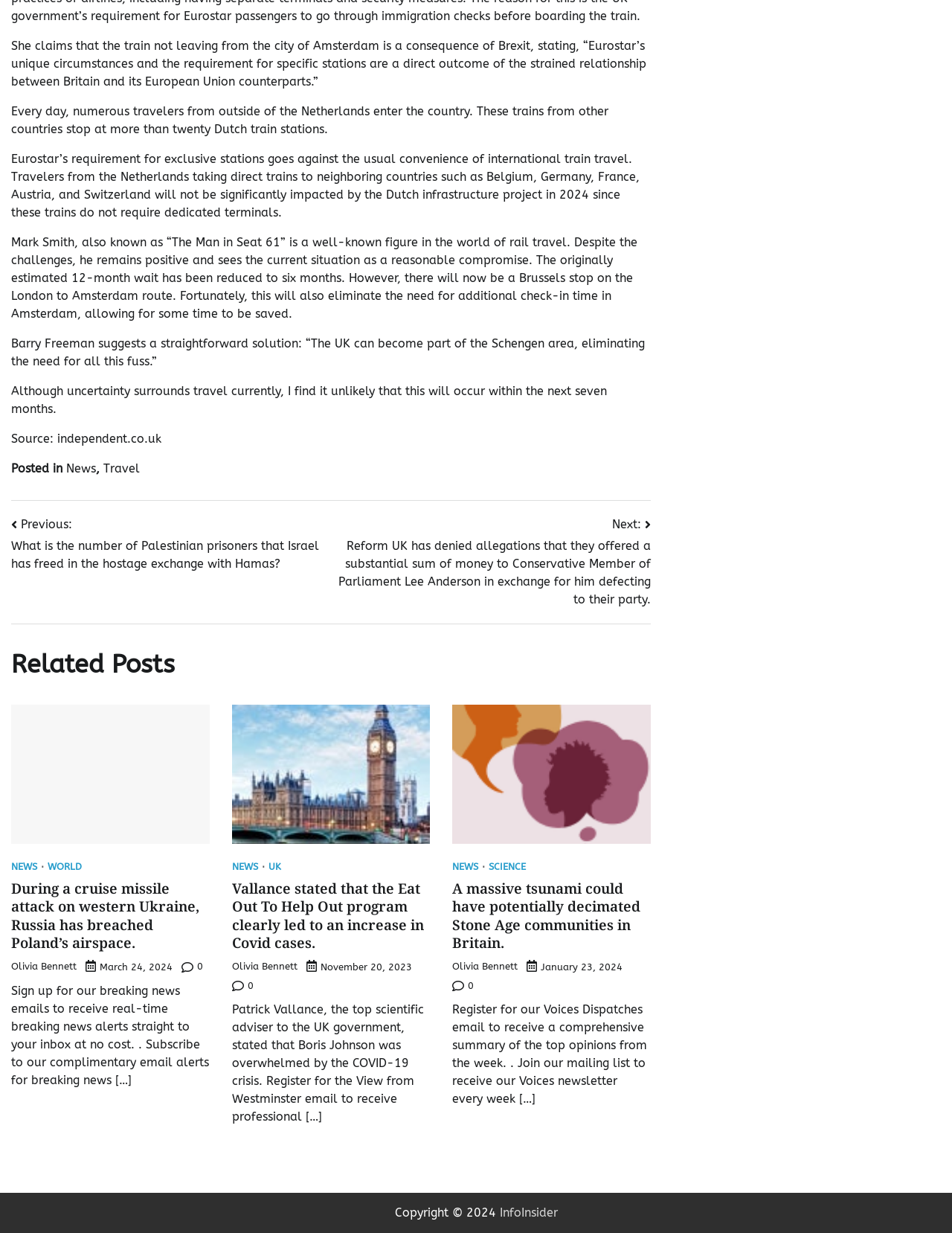Who is the author of the article about Covid cases?
Ensure your answer is thorough and detailed.

The author of the article about Covid cases is Olivia Bennett, as mentioned in the link element with text 'Olivia Bennett' under the article heading 'Vallance stated that the Eat Out To Help Out program clearly led to an increase in Covid cases'.